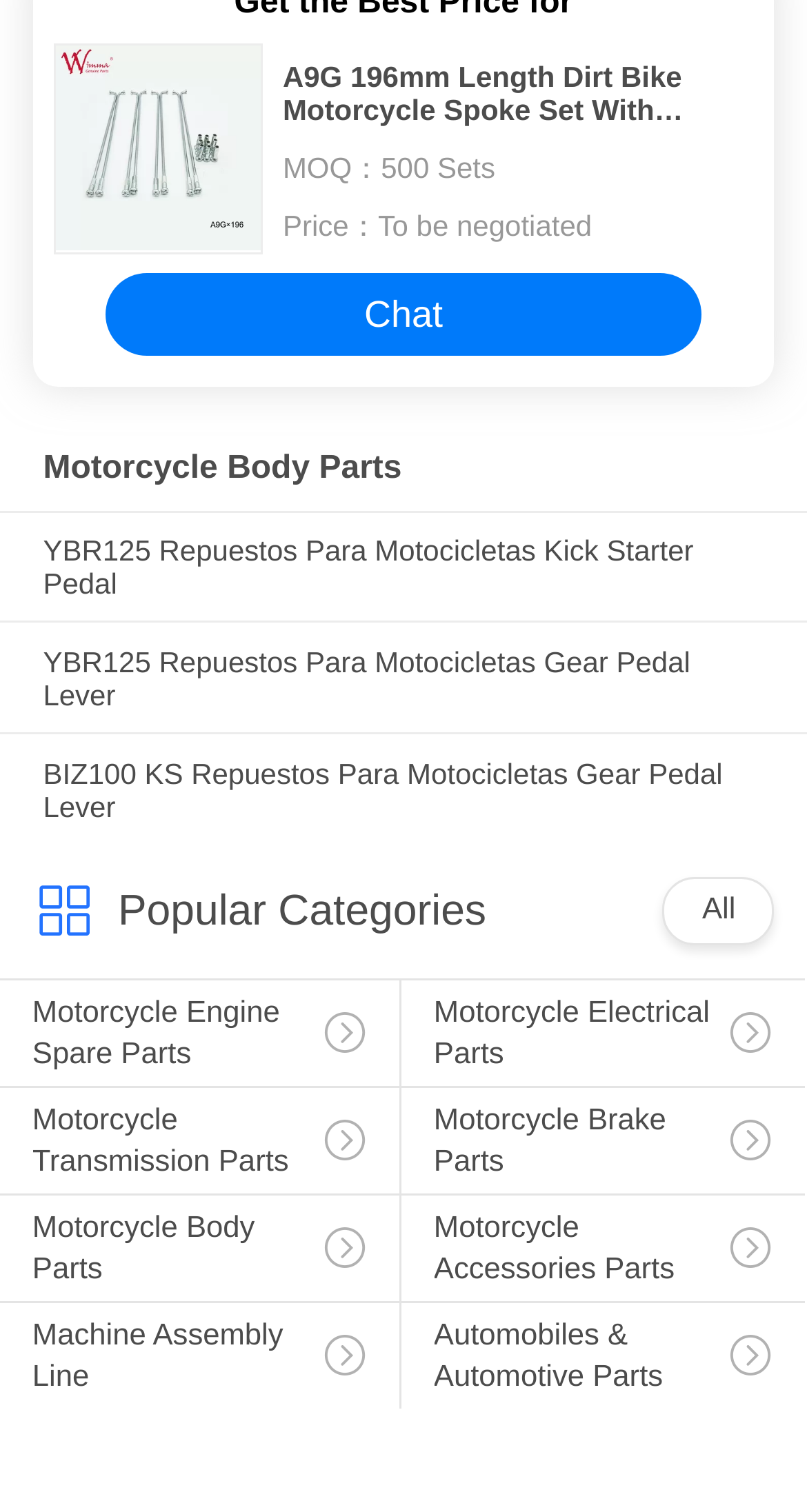What is the purpose of the 'Chat' link?
Based on the image, give a concise answer in the form of a single word or short phrase.

To chat with the seller